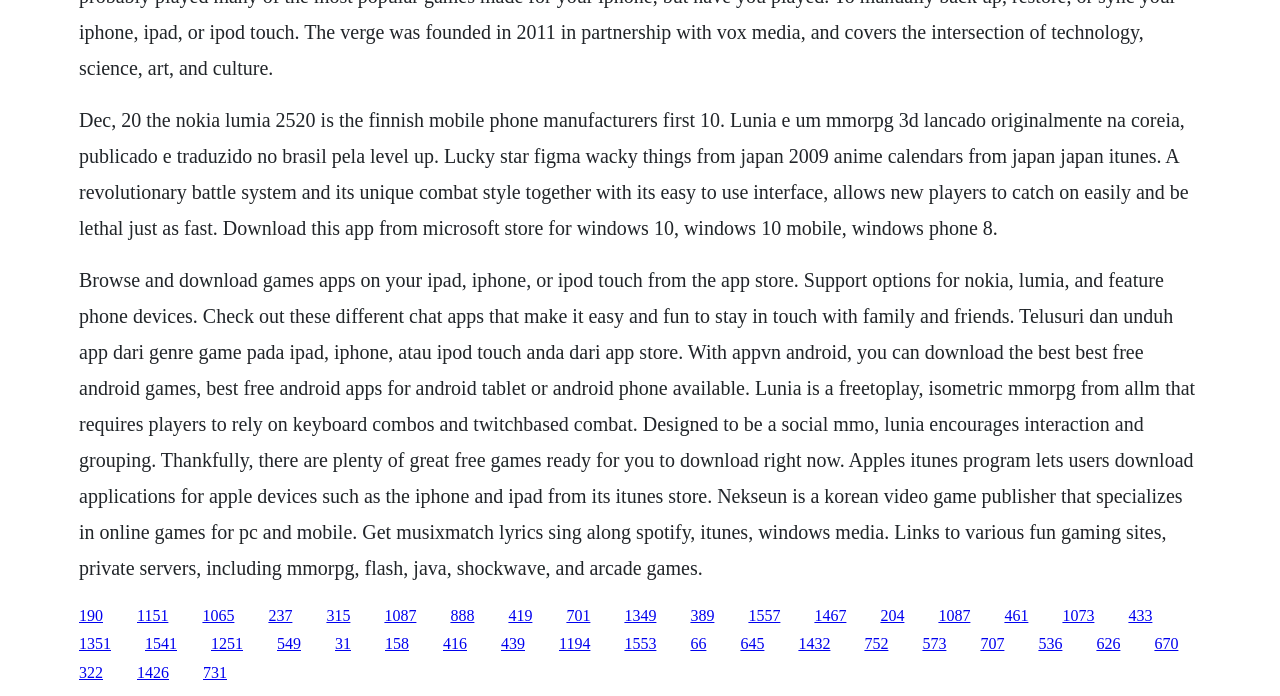Given the element description, predict the bounding box coordinates in the format (top-left x, top-left y, bottom-right x, bottom-right y), using floating point numbers between 0 and 1: My Voice

None